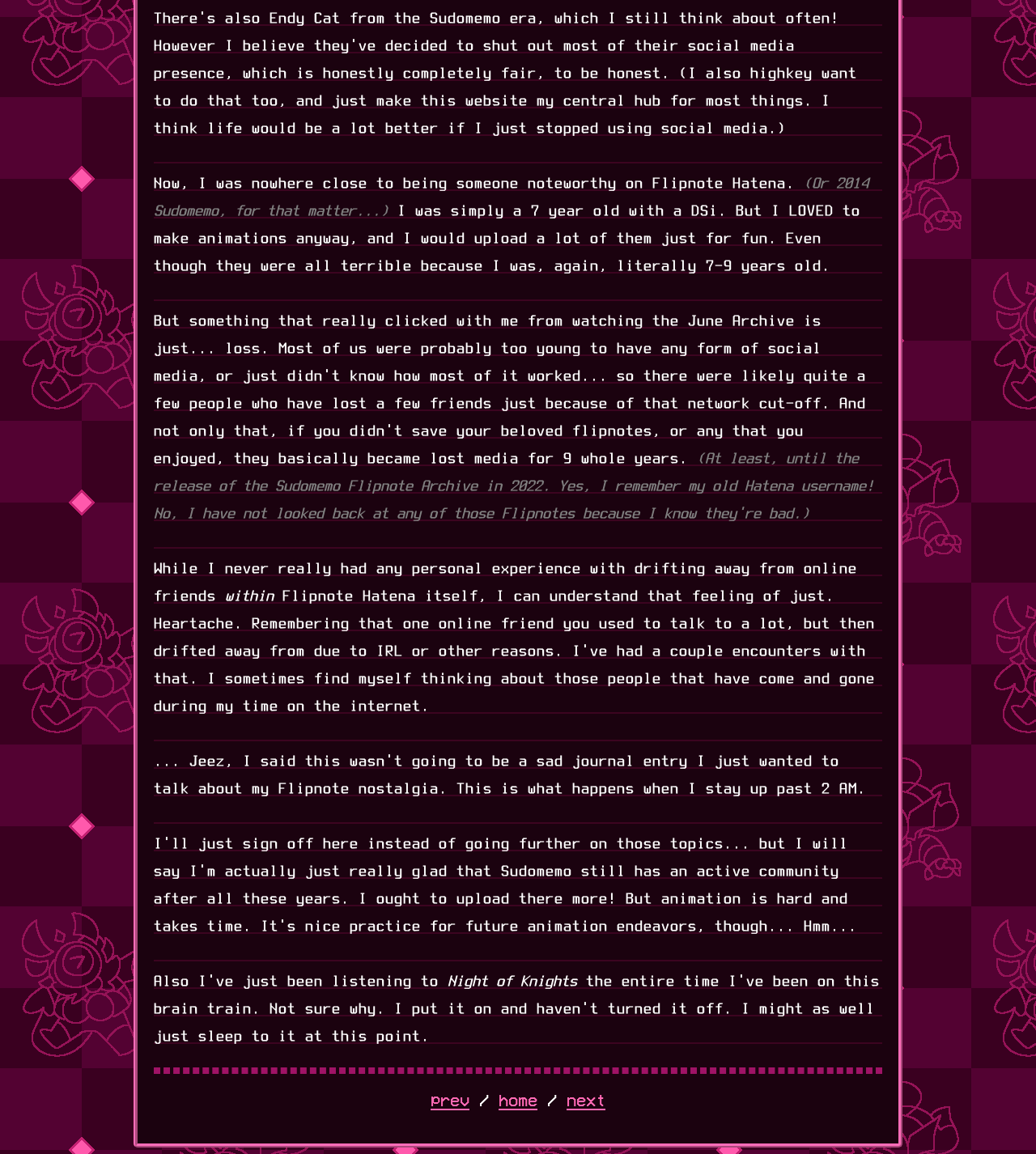Refer to the image and offer a detailed explanation in response to the question: What is the author's age when they started making animations?

The author mentions 'I was simply a 7 year old with a DSi' in the text, indicating that they started making animations at the age of 7.